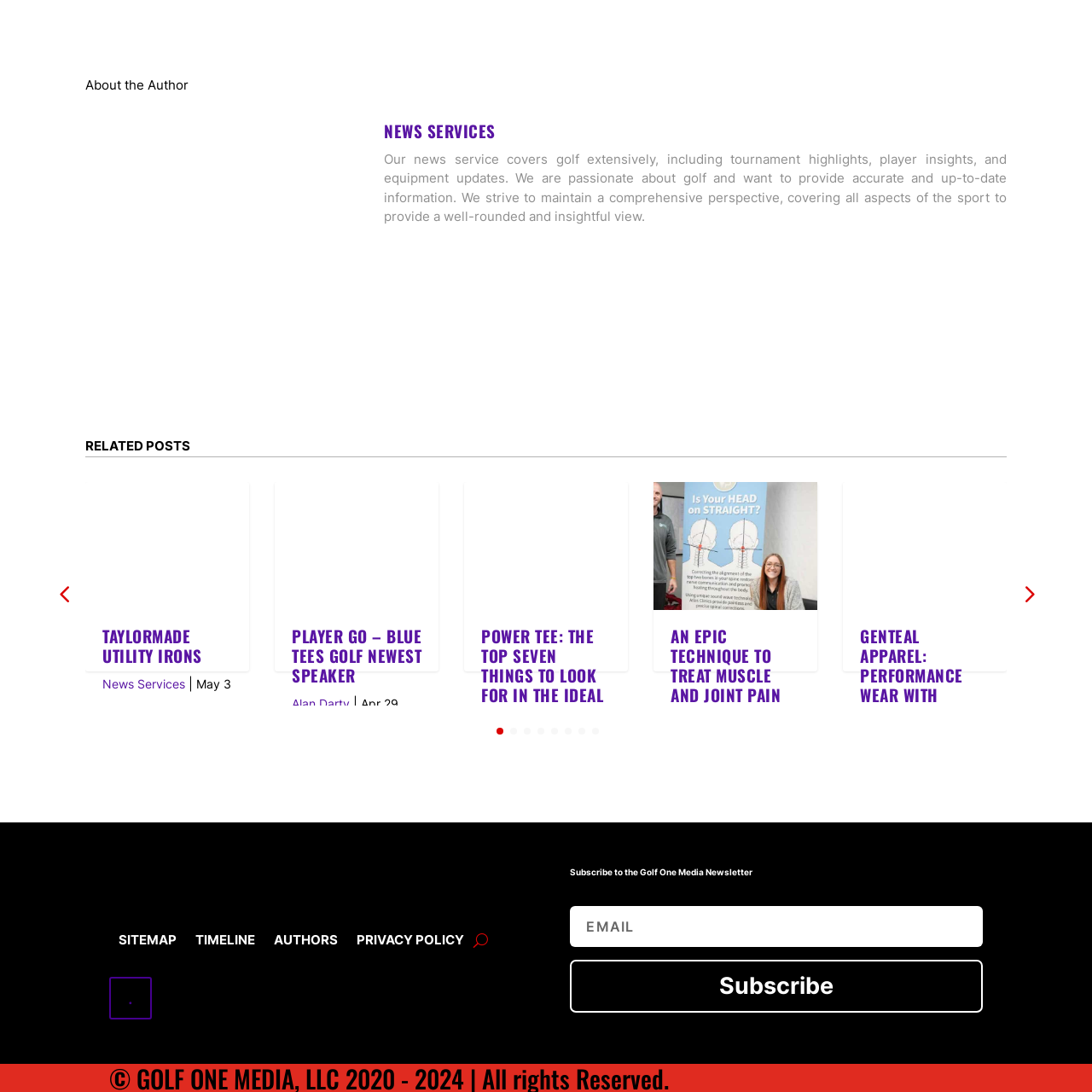What is the purpose of the content surrounding the image?
Please examine the image highlighted within the red bounding box and respond to the question using a single word or phrase based on the image.

To inform and engage golf enthusiasts